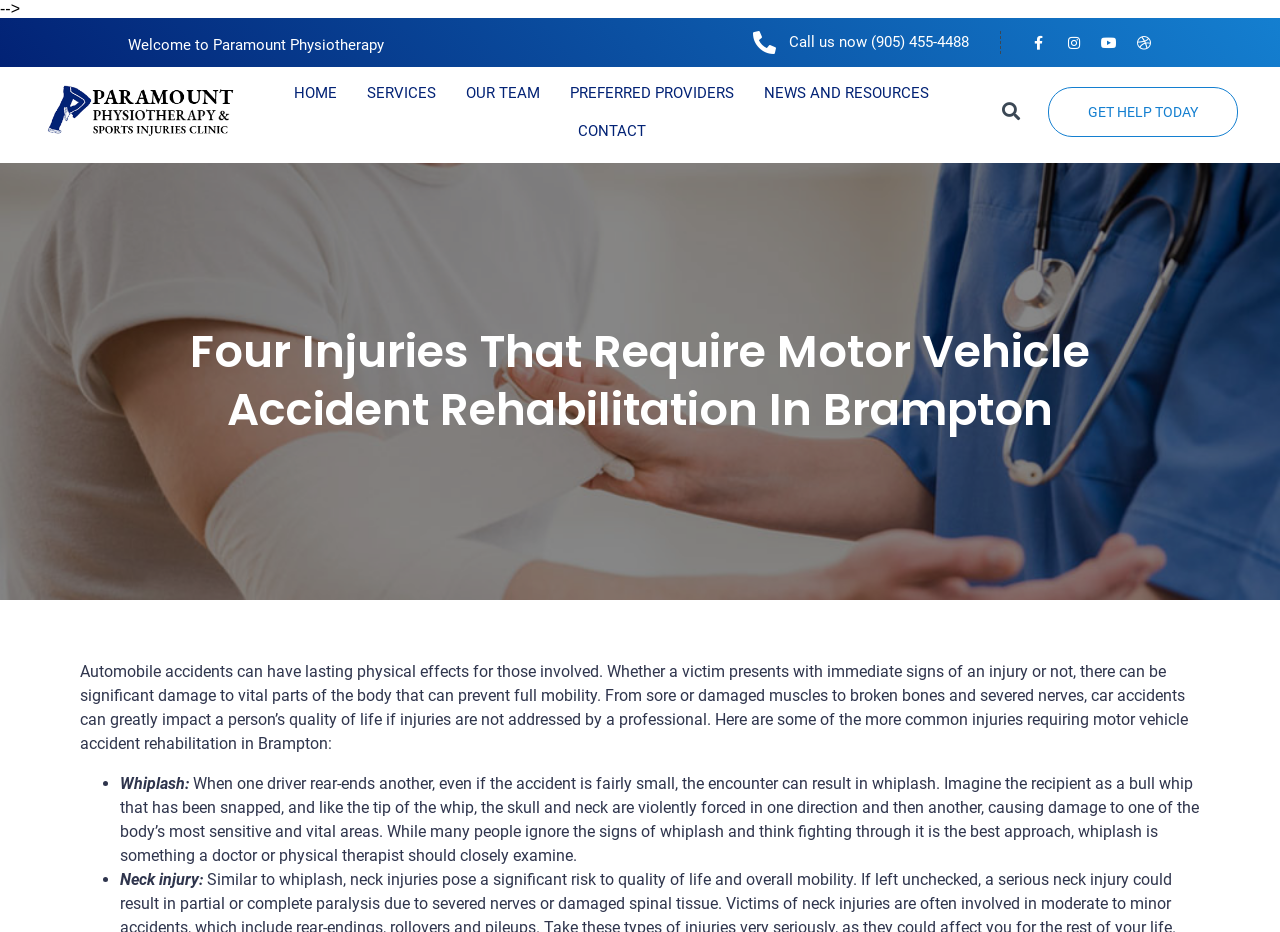Pinpoint the bounding box coordinates for the area that should be clicked to perform the following instruction: "Click the 'Send' button".

[0.355, 0.884, 0.645, 0.938]